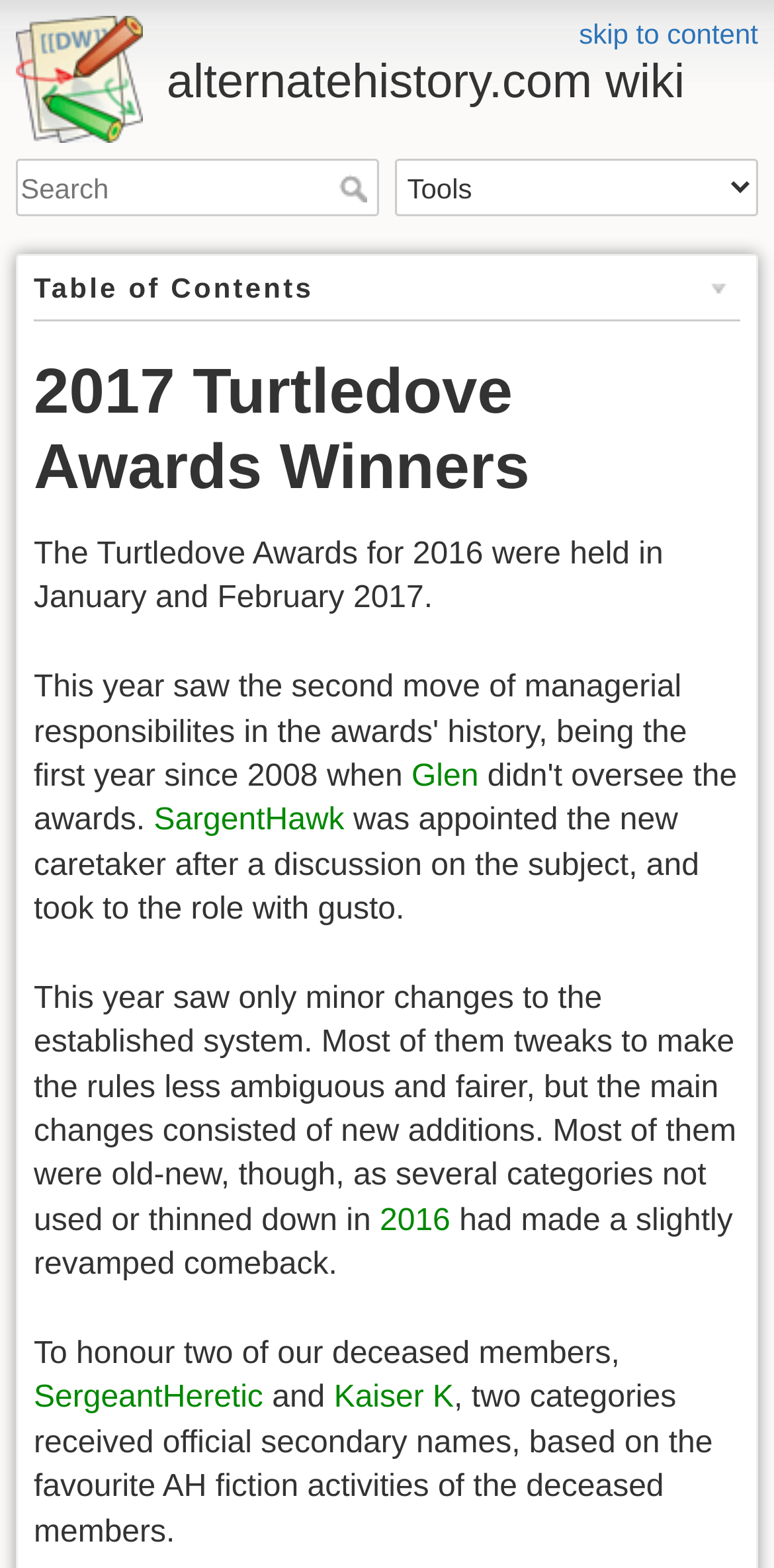Using the provided element description: "parent_node: Search name="q" placeholder="Search" title="[F]"", determine the bounding box coordinates of the corresponding UI element in the screenshot.

[0.021, 0.101, 0.49, 0.138]